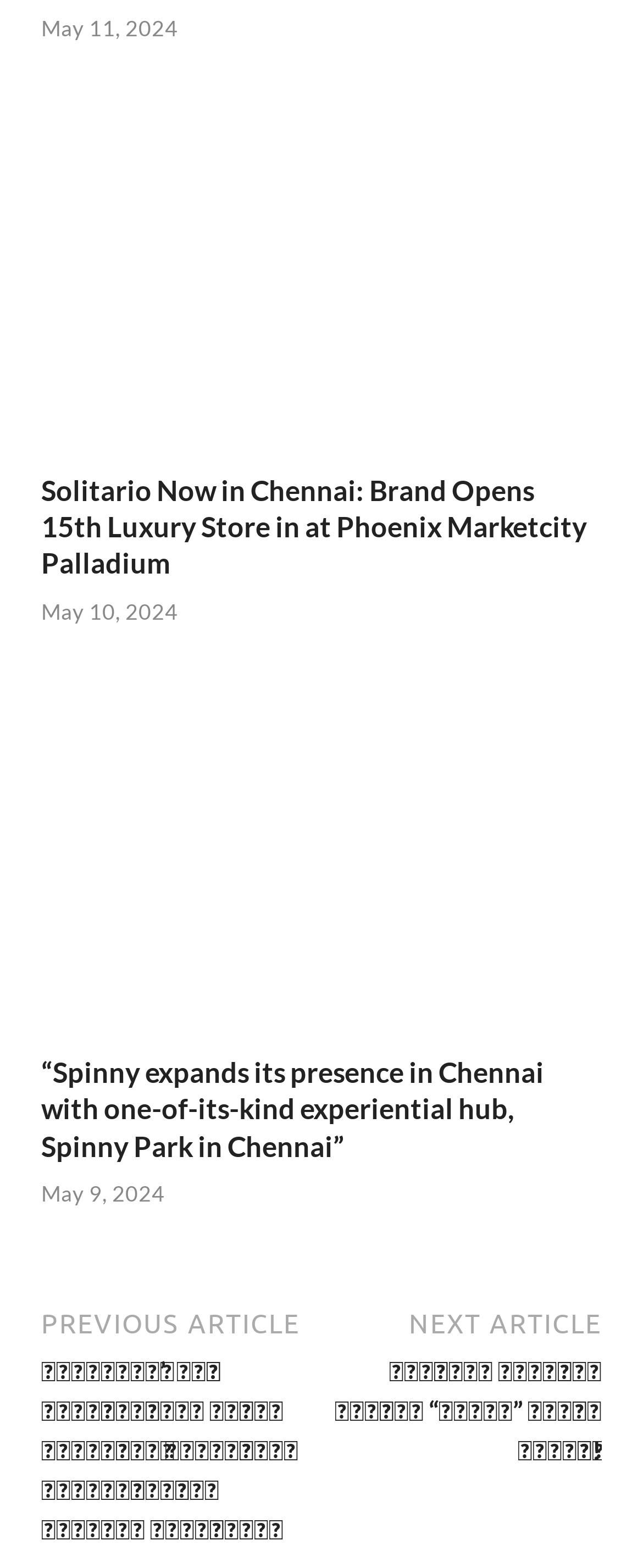Provide a one-word or one-phrase answer to the question:
What is the title of the second news article?

“Spinny expands its presence in Chennai with one-of-its-kind experiential hub, Spinny Park in Chennai”